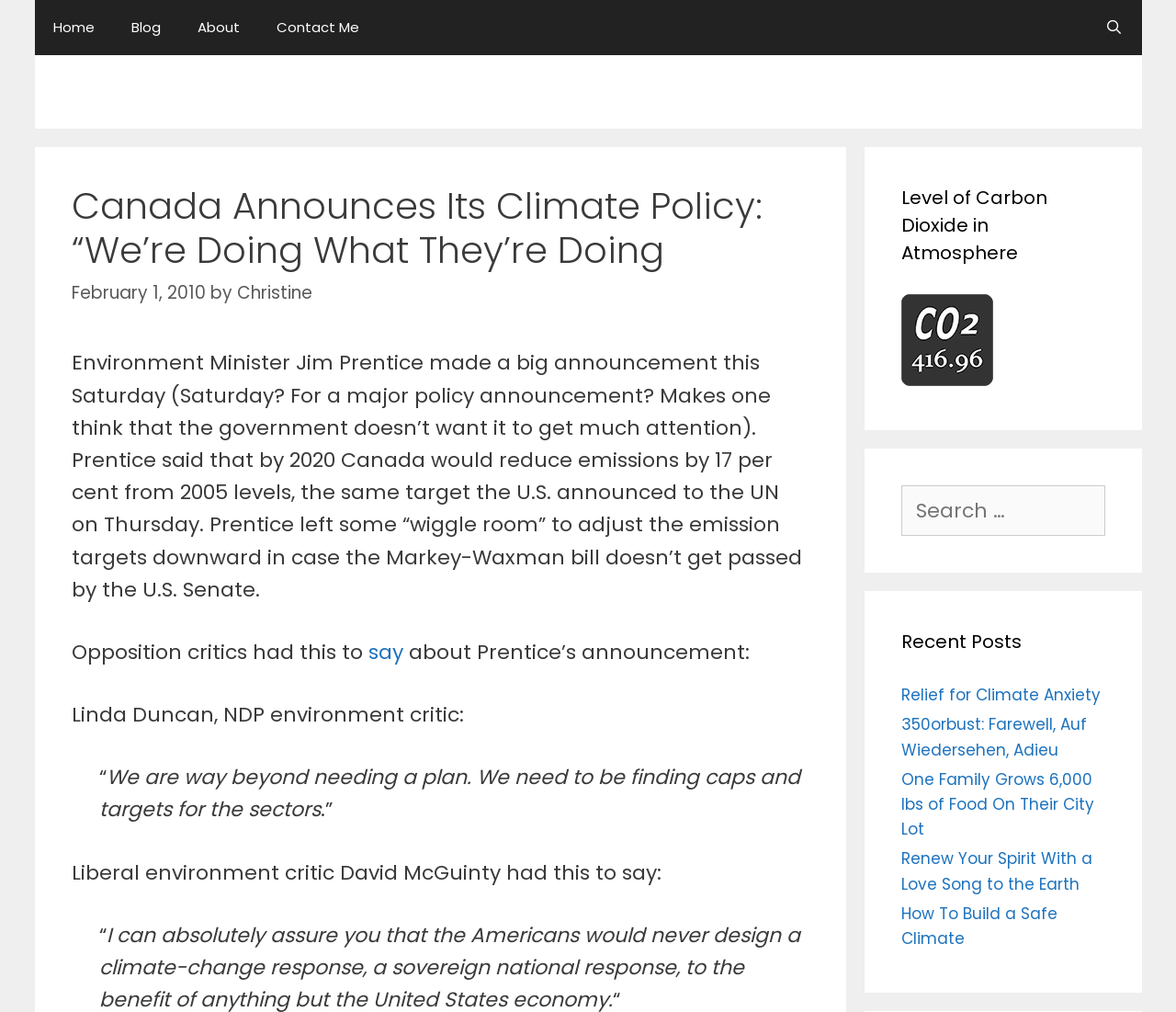What is the level of the heading 'Level of Carbon Dioxide in Atmosphere'?
From the screenshot, provide a brief answer in one word or phrase.

2